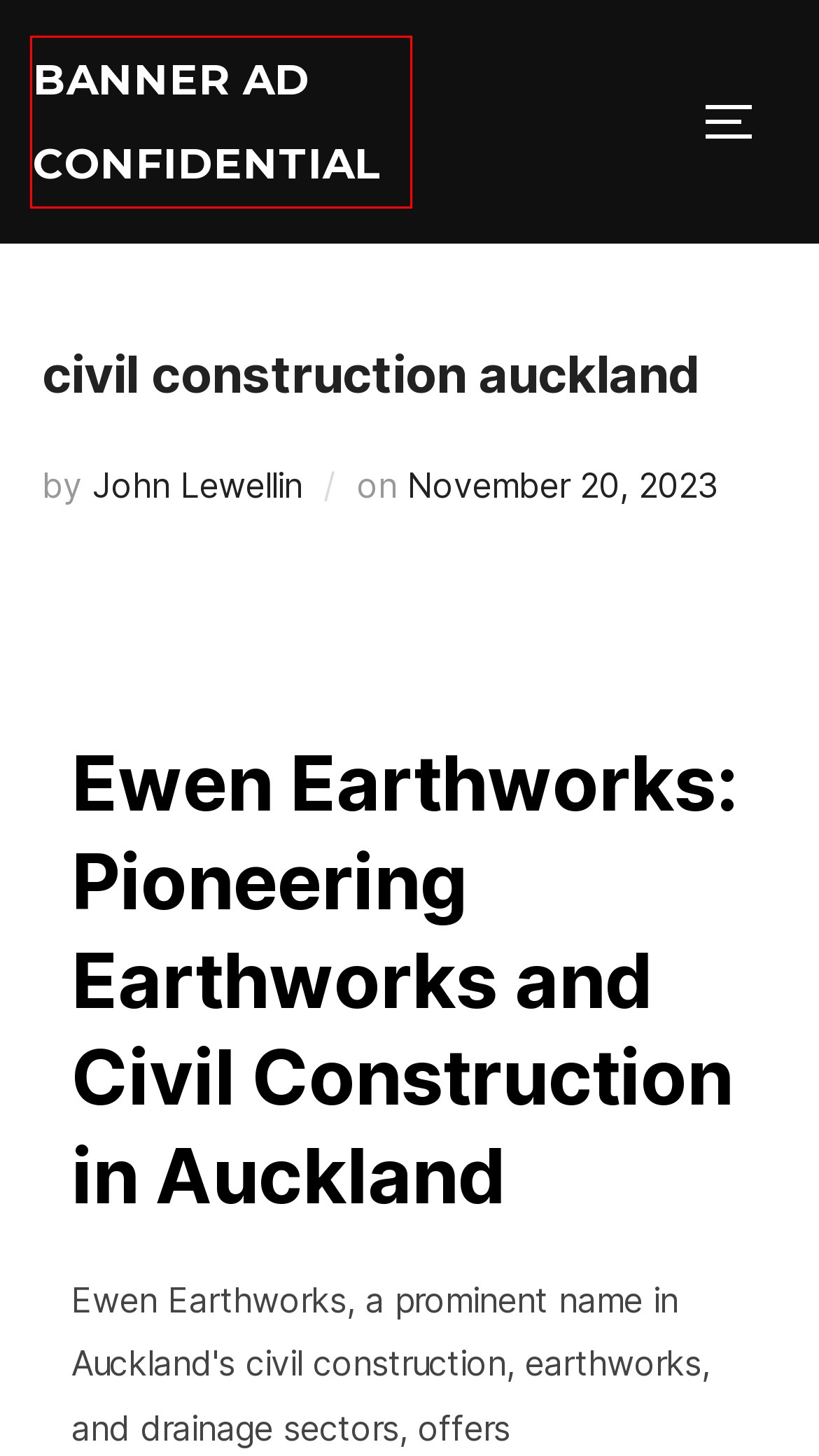View the screenshot of the webpage containing a red bounding box around a UI element. Select the most fitting webpage description for the new page shown after the element in the red bounding box is clicked. Here are the candidates:
A. John Lewellin – Banner Ad Confidential
B. May 2023 – Banner Ad Confidential
C. May 2024 – Banner Ad Confidential
D. June 2023 – Banner Ad Confidential
E. February 2023 – Banner Ad Confidential
F. Banner Ad Confidential – Our Daily Blog
G. October 2023 – Banner Ad Confidential
H. November 30, 2023 – Banner Ad Confidential

F